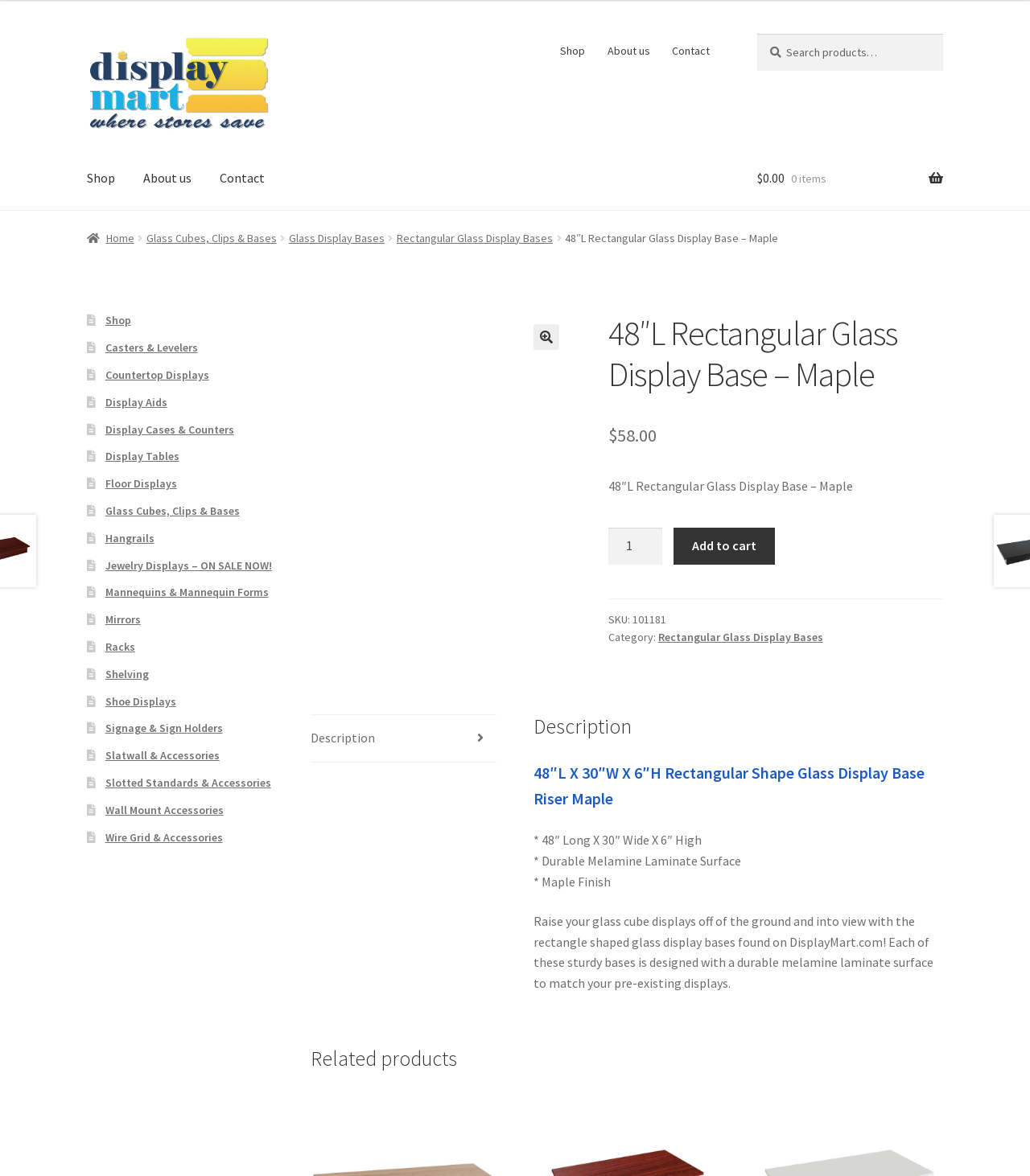Find the bounding box coordinates of the element to click in order to complete this instruction: "Click on the 'Psychological support' link". The bounding box coordinates must be four float numbers between 0 and 1, denoted as [left, top, right, bottom].

None